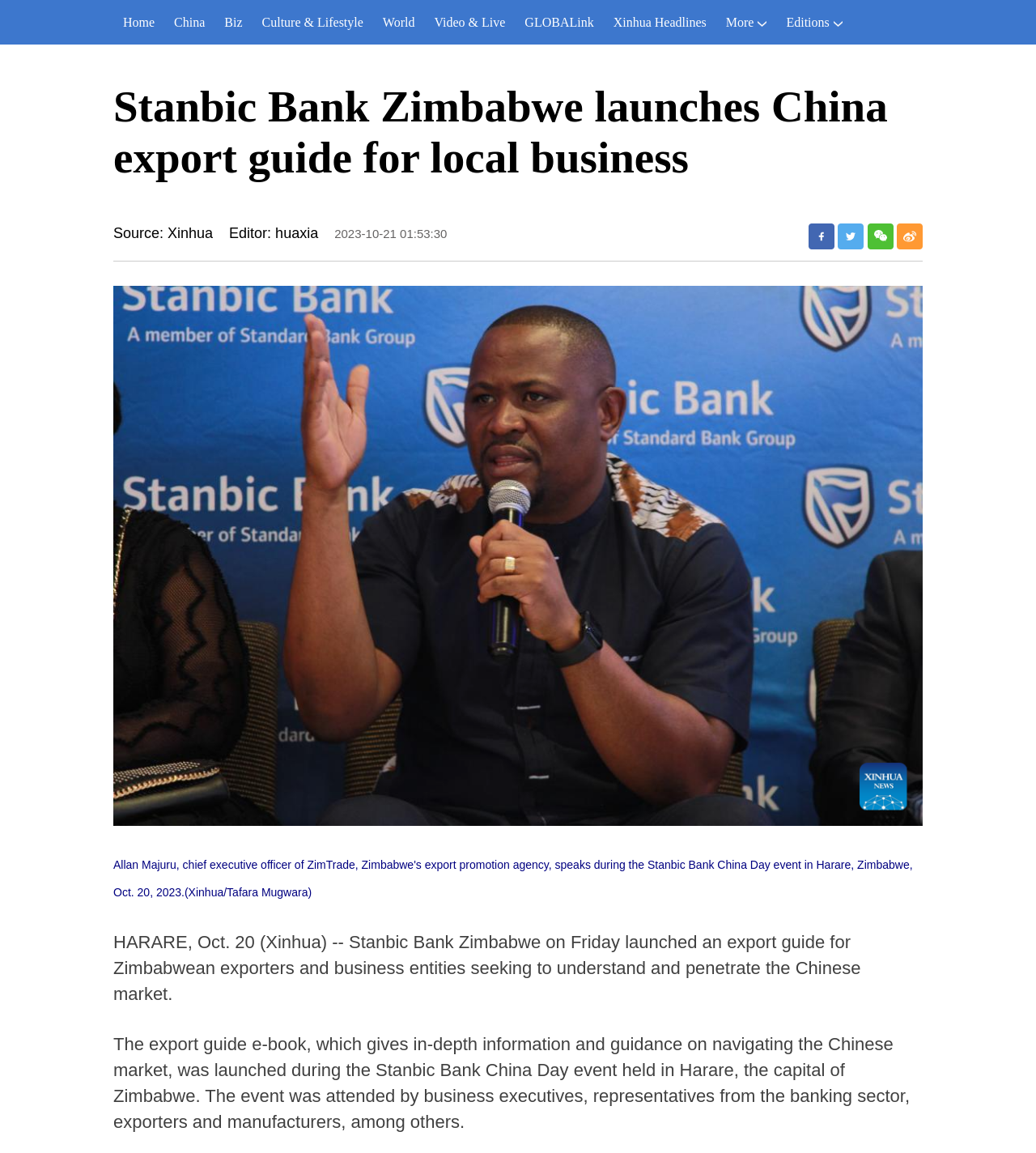Write a detailed summary of the webpage.

The webpage is about Stanbic Bank Zimbabwe launching a China export guide for local businesses. At the top, there is a navigation menu with 9 links: "Home", "China", "Biz", "Culture & Lifestyle", "World", "Video & Live", "GLOBALink", "Xinhua Headlines", and "More", followed by an "Editions" link. 

Below the navigation menu, there is a heading that repeats the title of the webpage. On the same level, there are three lines of text: the source "Xinhua", the editor "huaxia", and the date "2023-10-21 01:53:30". 

To the right of the date, there are four social media sharing links: "分享到Facebook", "分享到Twitter", "分享到微信", and "分享到新浪微博". 

Below these elements, there is a large image that spans almost the entire width of the page. 

Under the image, there are two paragraphs of text. The first paragraph describes the launch of the export guide by Stanbic Bank Zimbabwe, while the second paragraph provides more details about the event where the guide was launched.